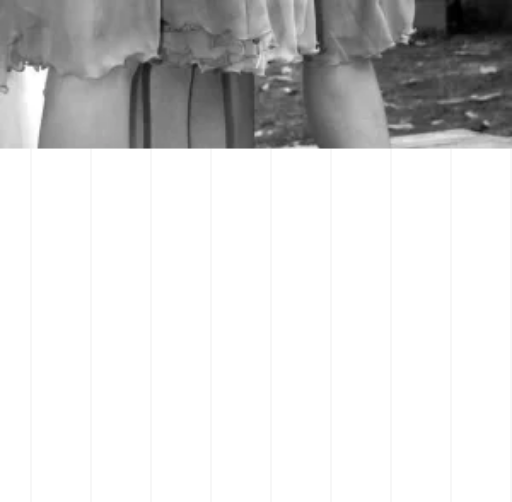Create a detailed narrative of what is happening in the image.

The image shows a cropped view focusing on the legs of a group of women standing in a line. The scene captures the playful and carefree essence of a moment, emphasizing their skirts and footwear. The background is slightly blurred, suggesting an outdoor setting, which enhances the informal and spontaneous feel of the image. This visual complements the theme of community and shared experiences, evoking a sense of nostalgia and warmth.